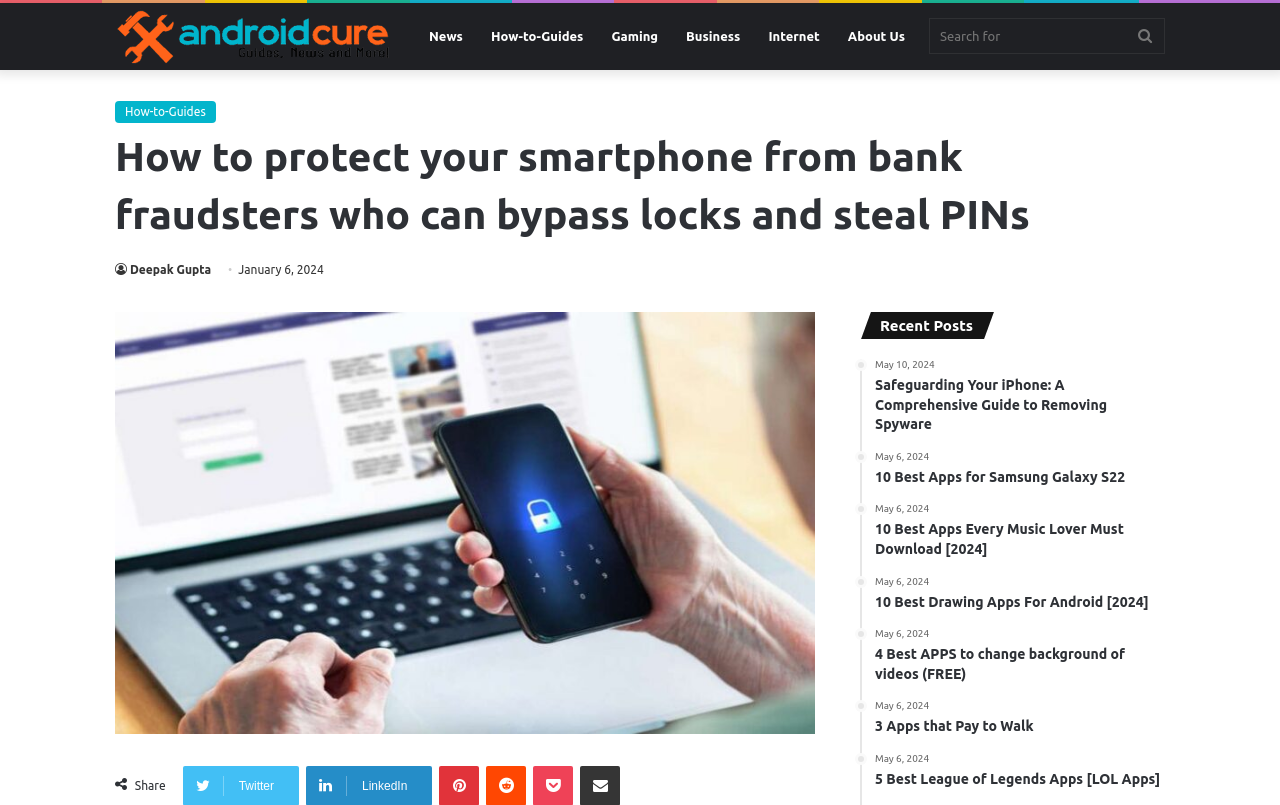Give a one-word or one-phrase response to the question: 
What is the purpose of the search bar?

To search for content